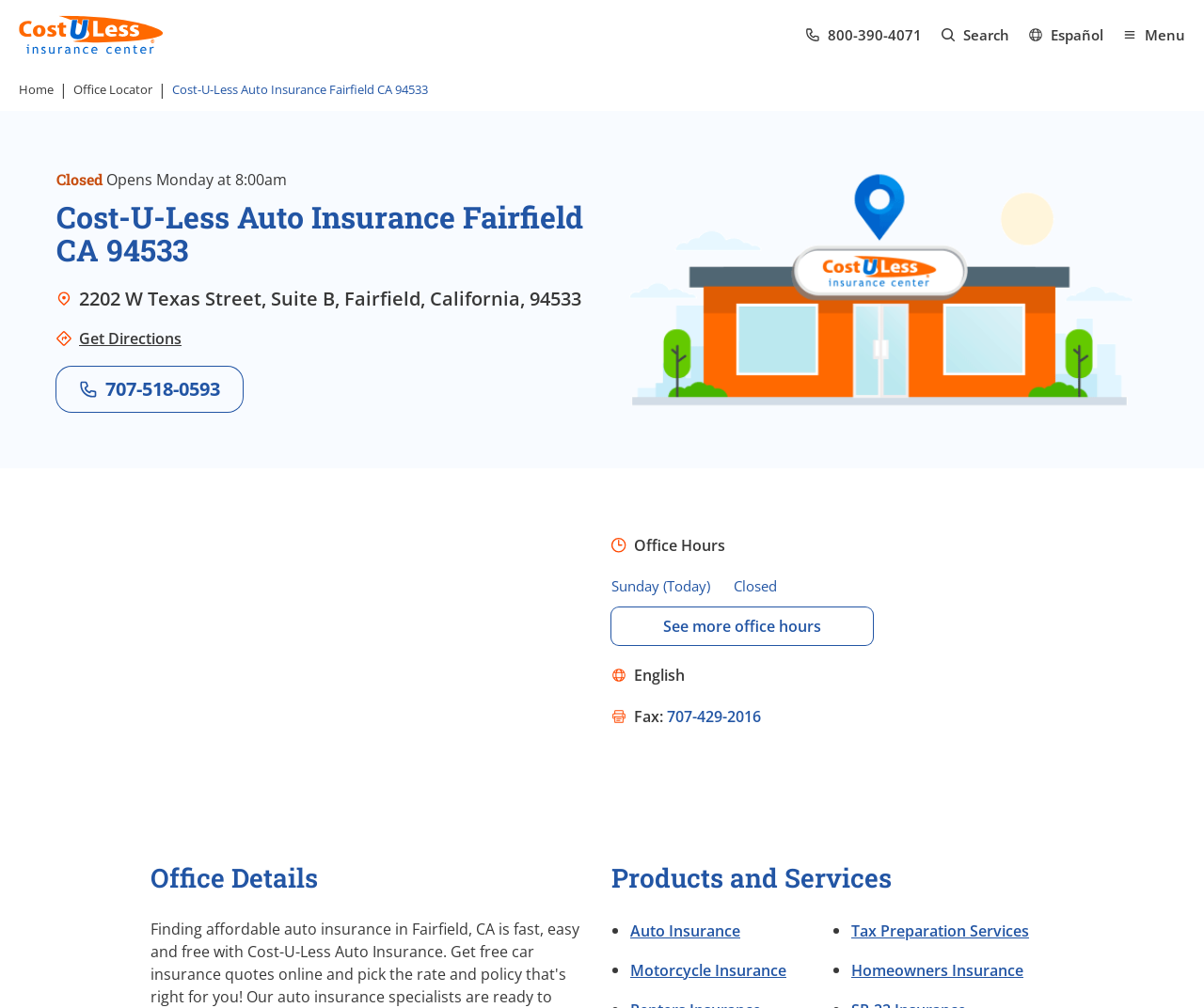What is the fax number of the office?
Answer the question with detailed information derived from the image.

I found the fax number by looking at the office details section, where it says 'Fax: 707-429-2016'.